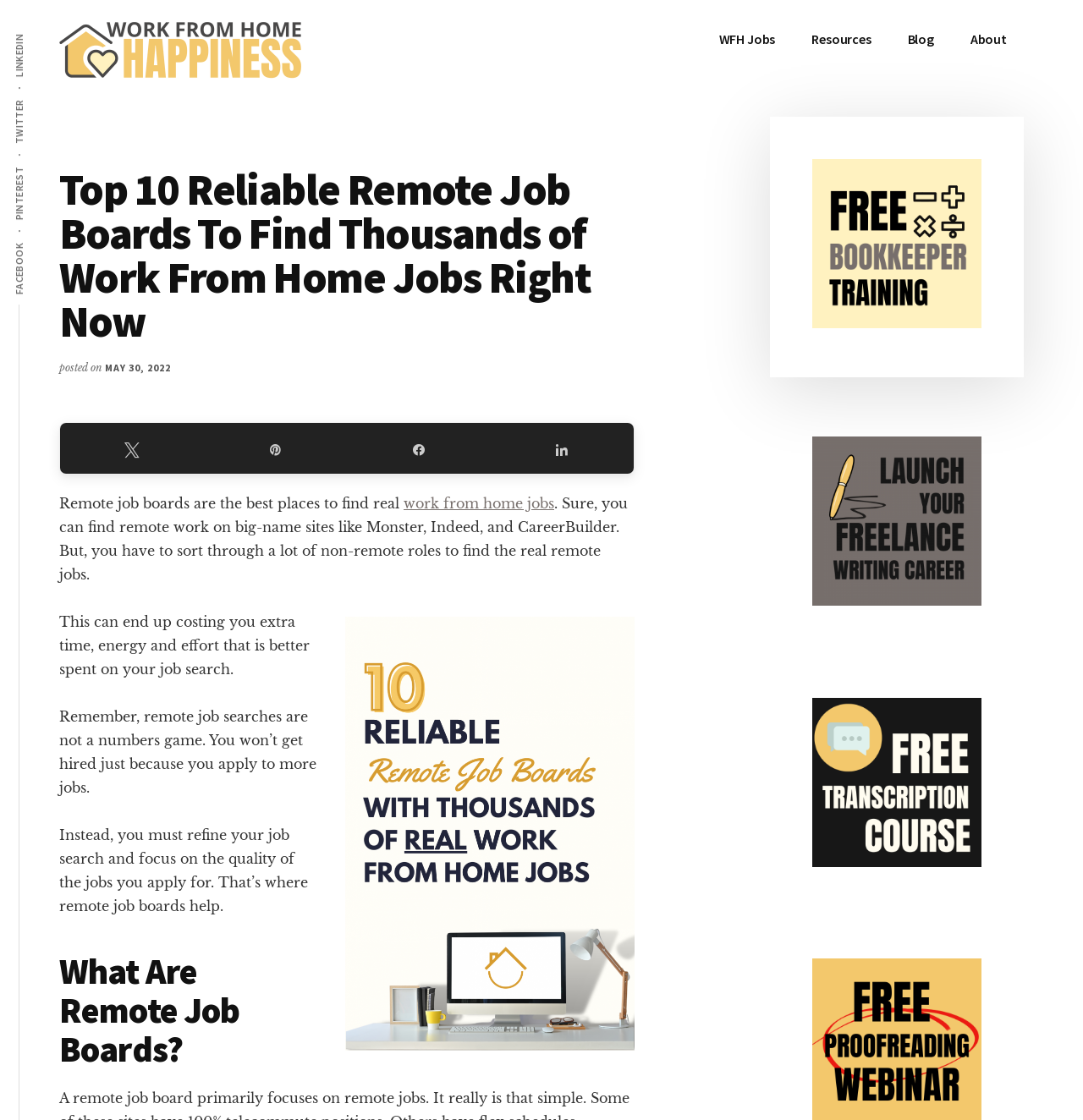Identify the bounding box coordinates necessary to click and complete the given instruction: "Click on the 'WFH Jobs' link".

[0.648, 0.015, 0.732, 0.054]